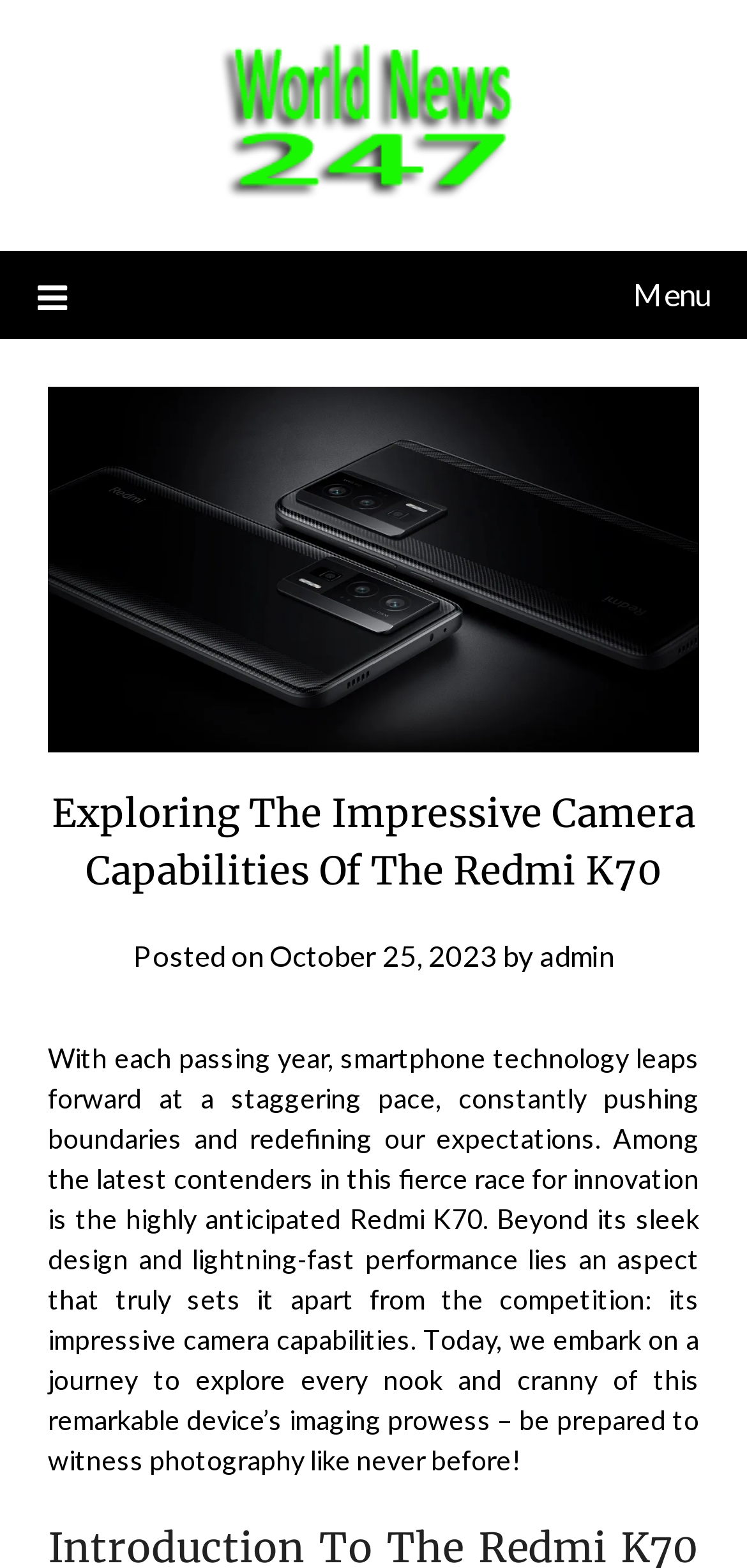Use the details in the image to answer the question thoroughly: 
Who is the author of the article?

The author of the article can be found in the link element with the text 'admin', which is located below the header section of the webpage, next to the posting date.